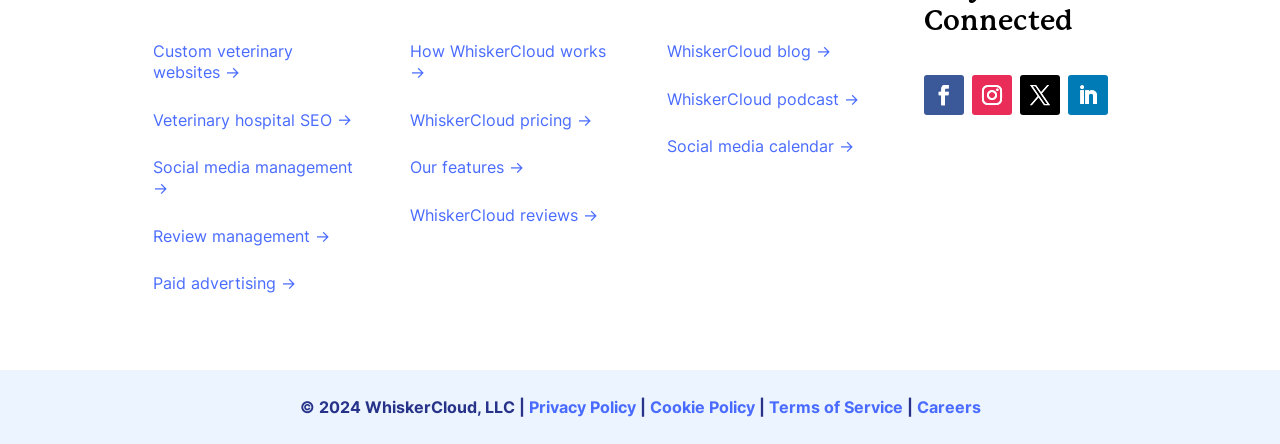Answer the question below with a single word or a brief phrase: 
How many links are on the right side of the webpage?

4